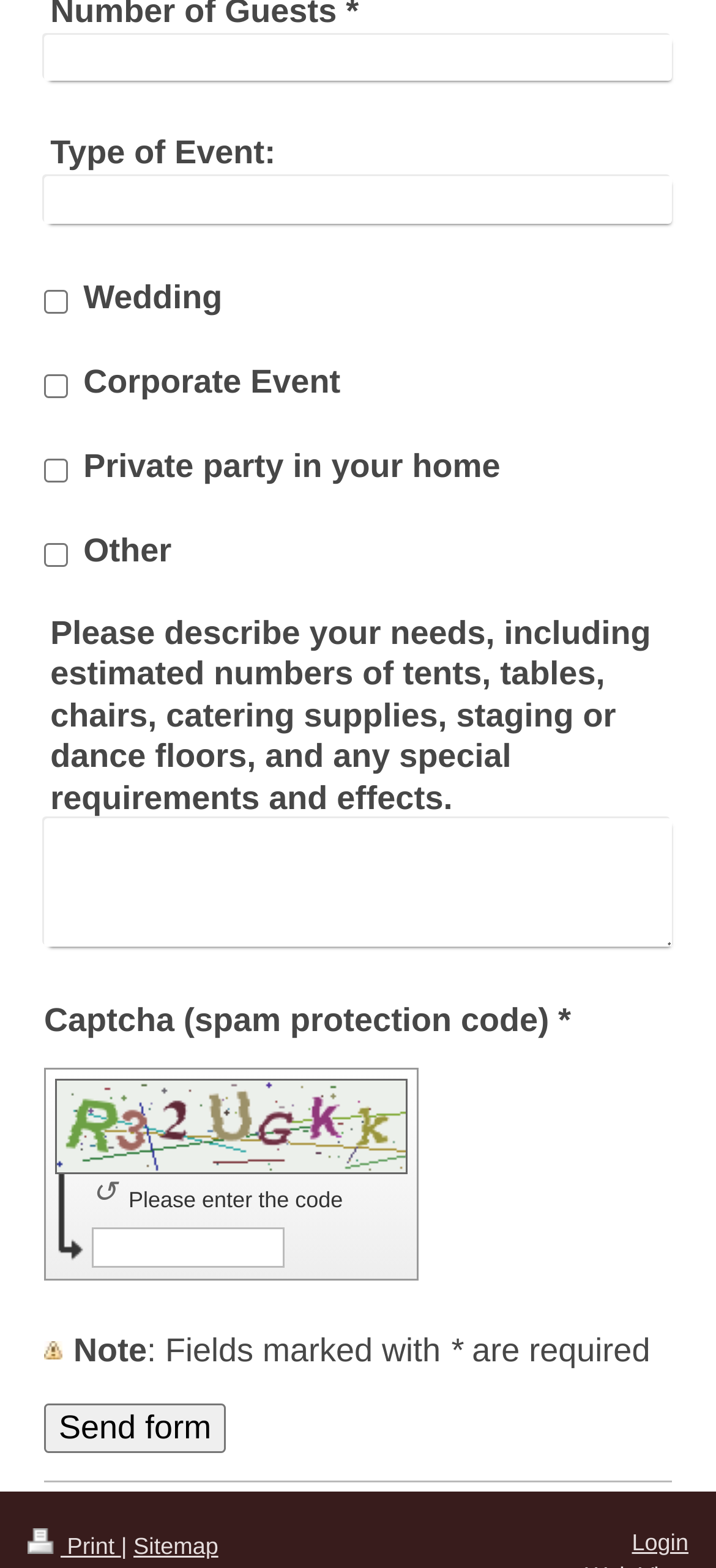Indicate the bounding box coordinates of the element that needs to be clicked to satisfy the following instruction: "Enter the number of guests". The coordinates should be four float numbers between 0 and 1, i.e., [left, top, right, bottom].

[0.062, 0.022, 0.938, 0.052]